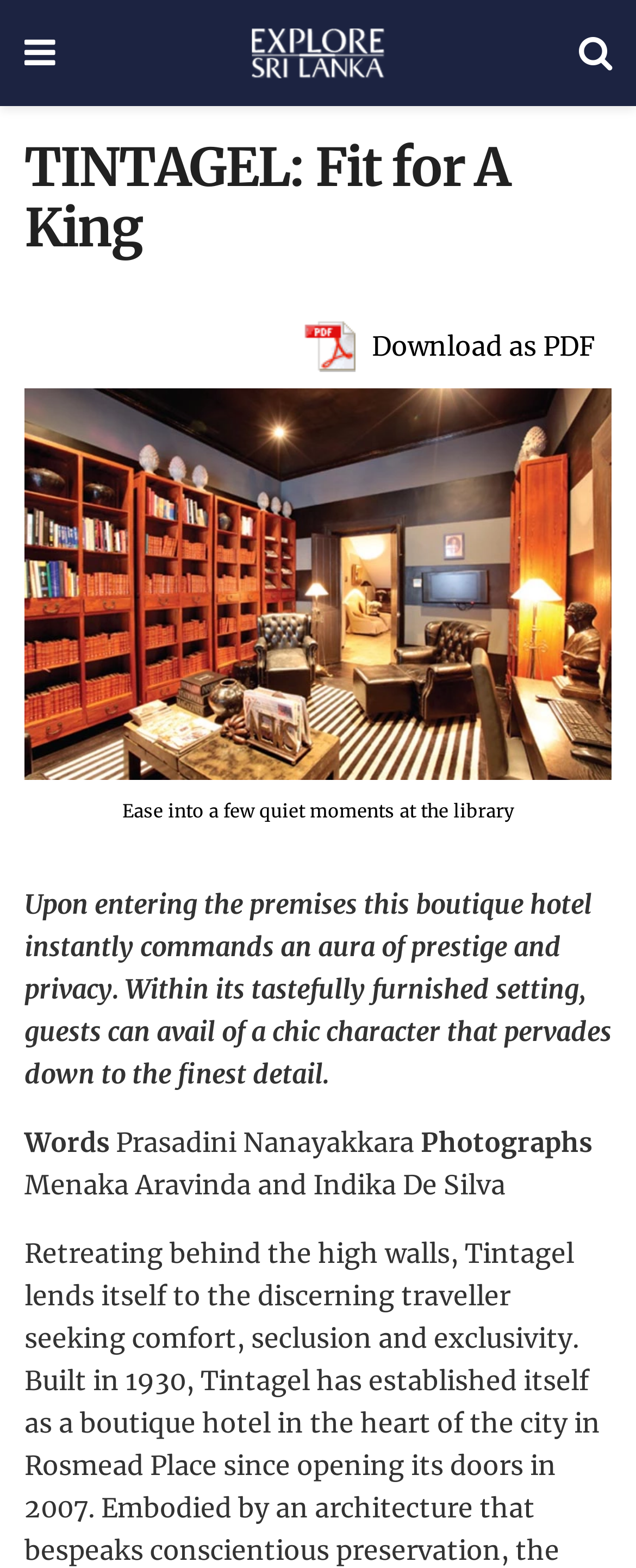Identify the main title of the webpage and generate its text content.

TINTAGEL: Fit for A King